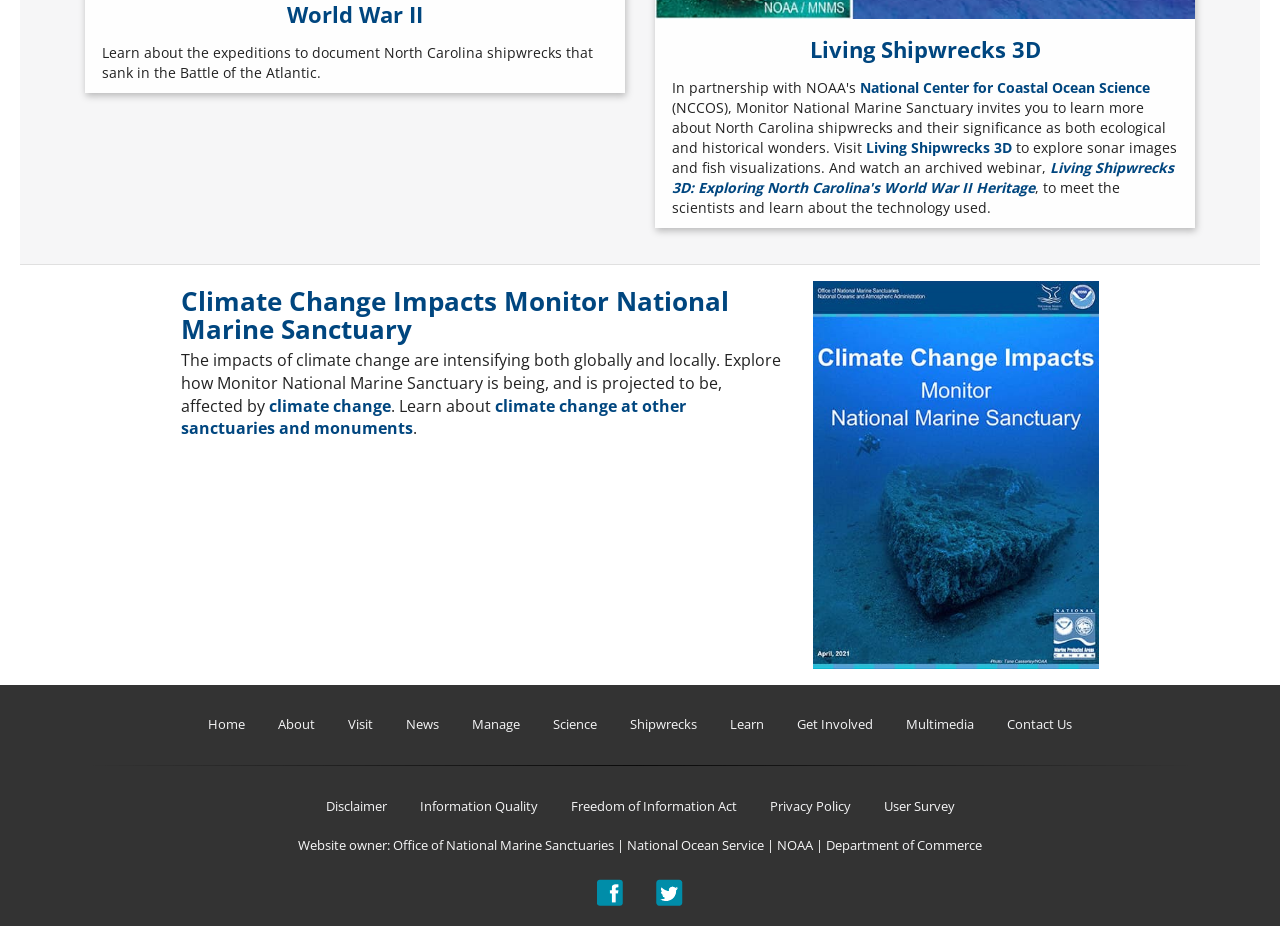Pinpoint the bounding box coordinates of the area that must be clicked to complete this instruction: "Read about the report on the USS Monitor wreck".

[0.635, 0.304, 0.859, 0.722]